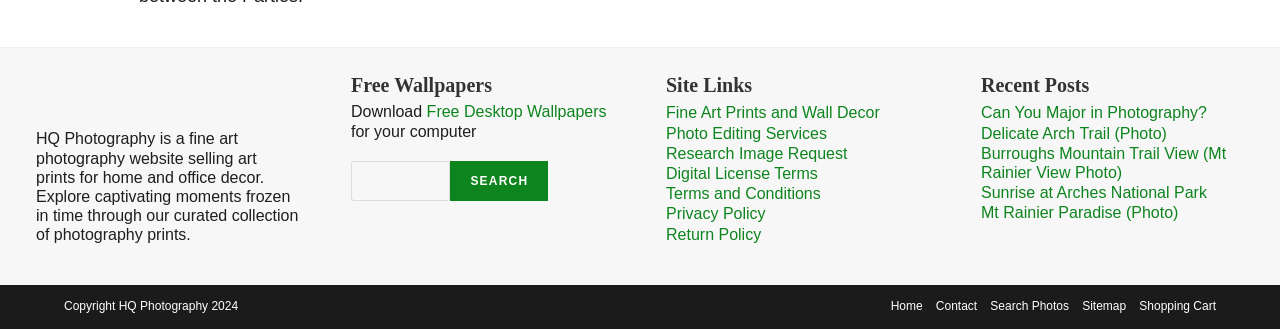Please determine the bounding box coordinates of the section I need to click to accomplish this instruction: "Explore fine art prints and wall decor".

[0.52, 0.317, 0.687, 0.369]